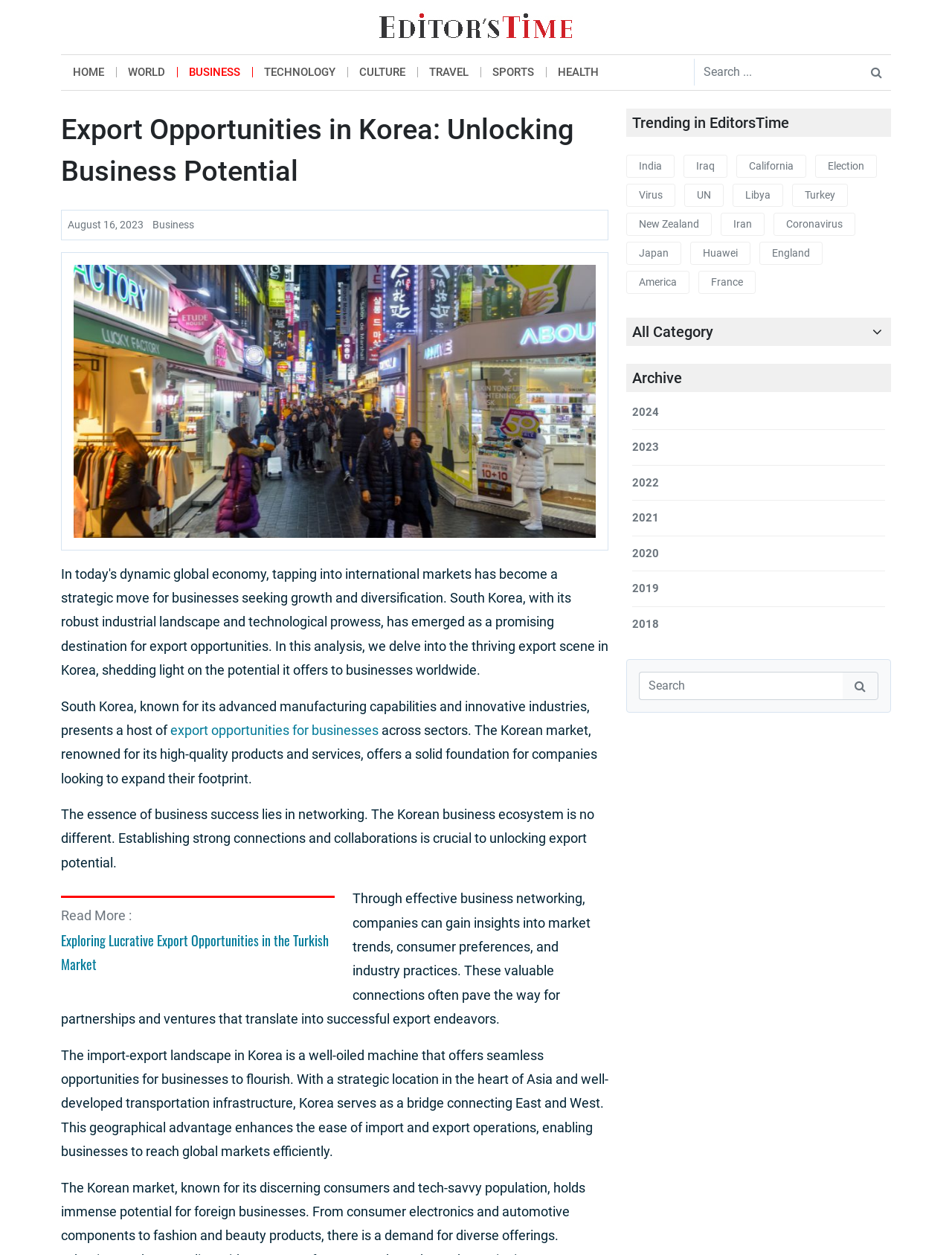Based on the element description: "name="keyword" placeholder="Search ..."", identify the bounding box coordinates for this UI element. The coordinates must be four float numbers between 0 and 1, listed as [left, top, right, bottom].

[0.73, 0.047, 0.906, 0.068]